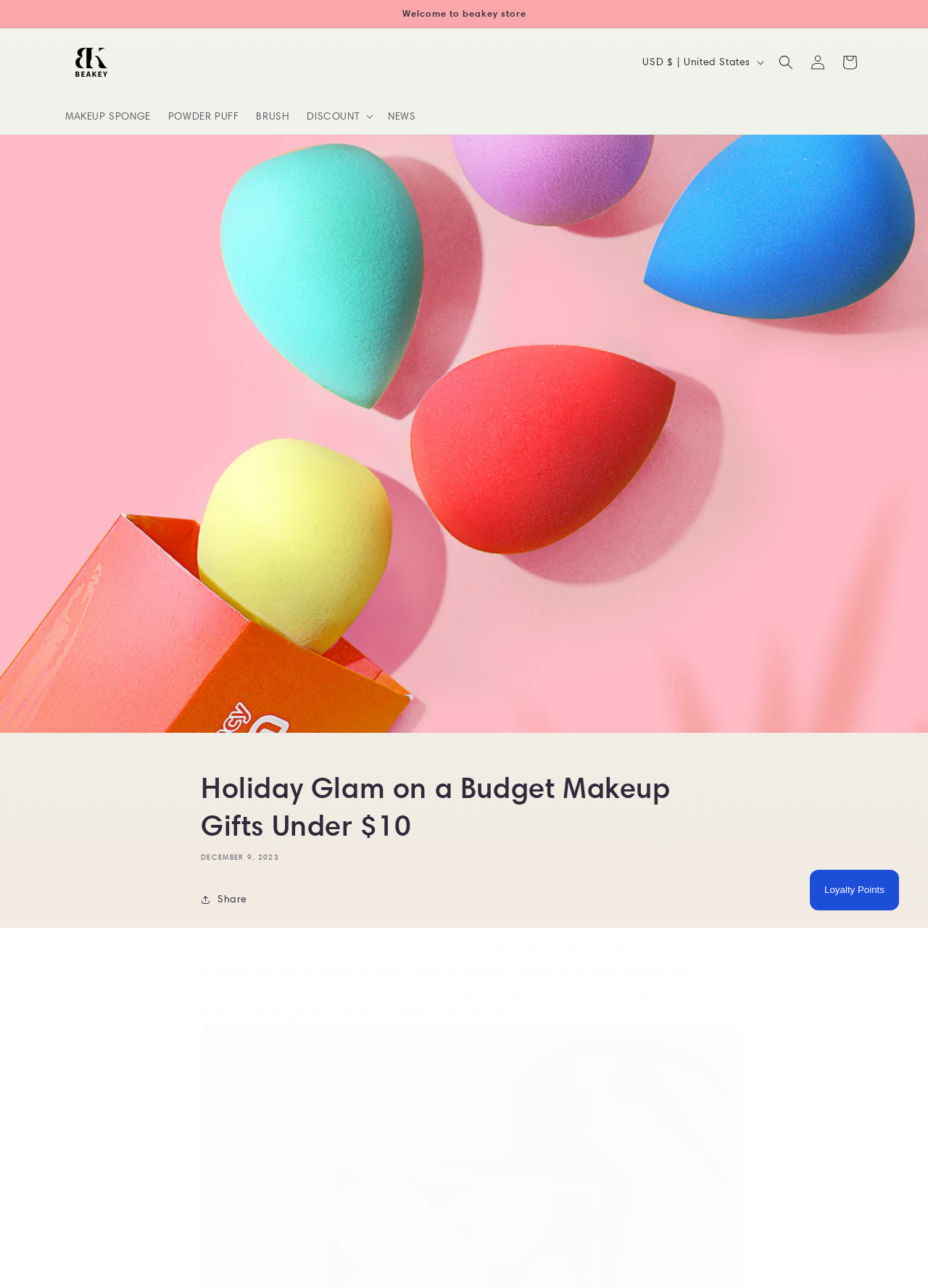Specify the bounding box coordinates of the element's area that should be clicked to execute the given instruction: "View the Cart". The coordinates should be four float numbers between 0 and 1, i.e., [left, top, right, bottom].

[0.898, 0.036, 0.933, 0.06]